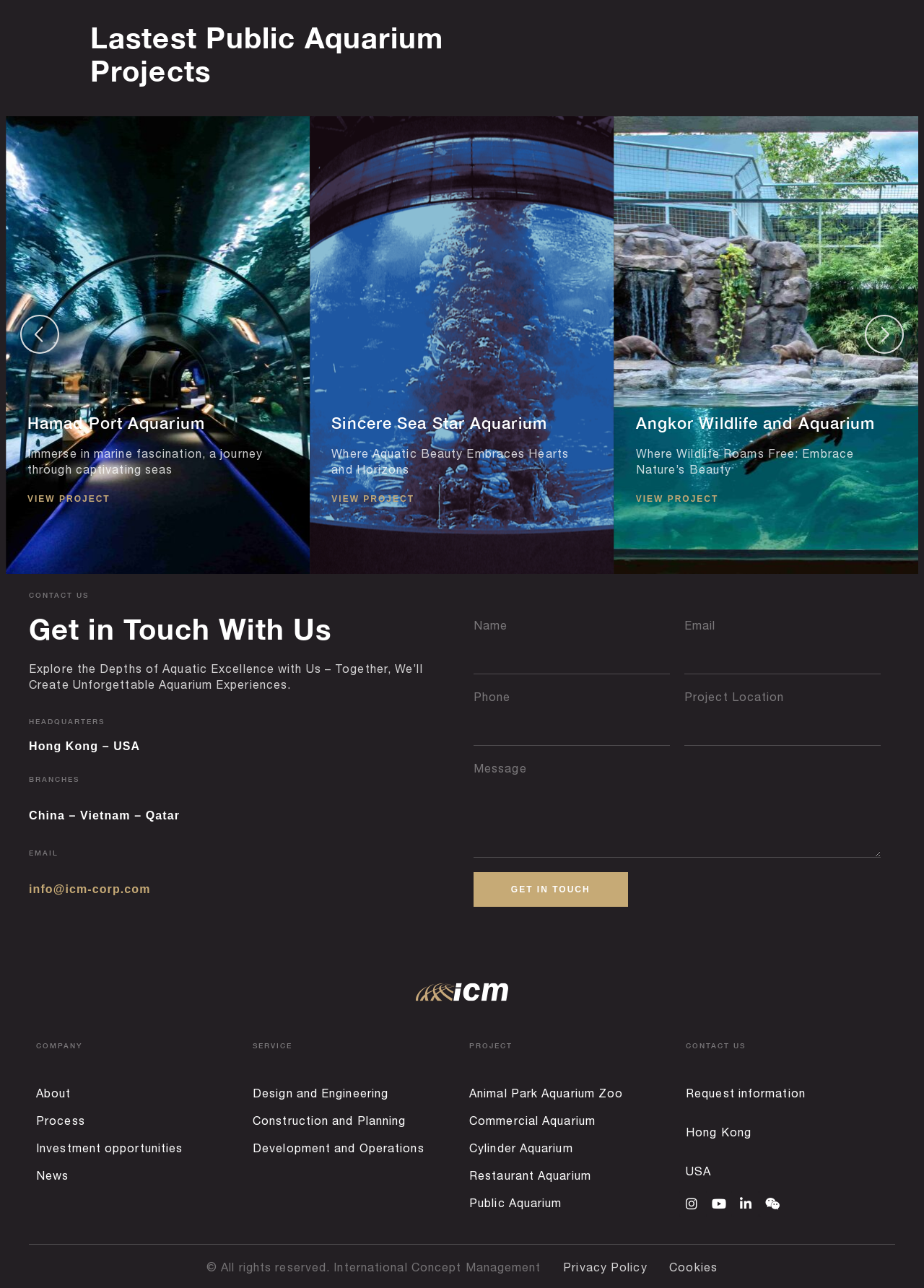Answer the question in one word or a short phrase:
What are the different types of aquariums listed on the webpage?

Animal Park, Commercial, Cylinder, Restaurant, Public